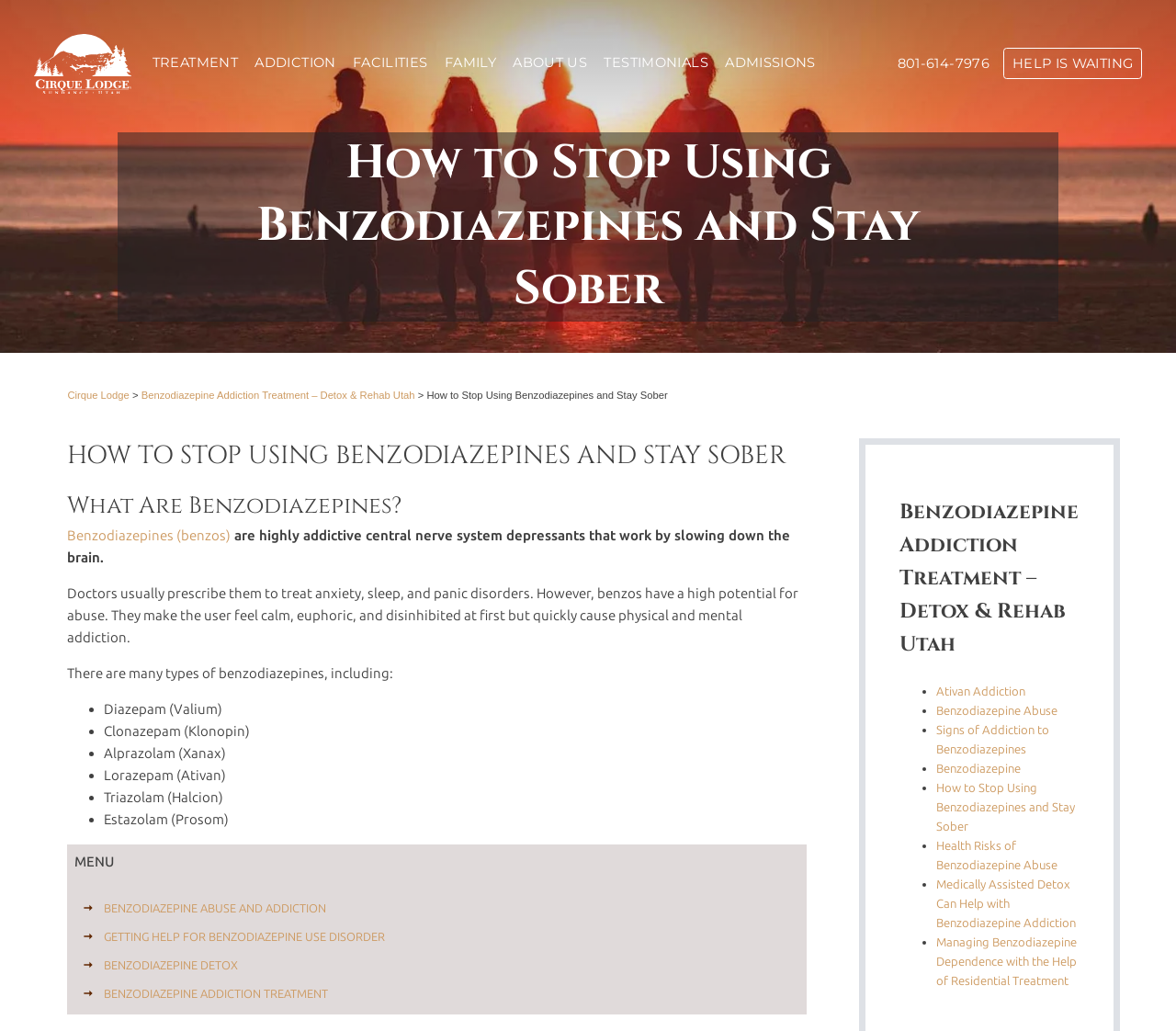Analyze the image and answer the question with as much detail as possible: 
How many types of benzodiazepines are listed on the webpage?

I counted the list markers and corresponding text on the webpage. There are 5 types of benzodiazepines listed: Diazepam (Valium), Clonazepam (Klonopin), Alprazolam (Xanax), Lorazepam (Ativan), and Triazolam (Halcion).